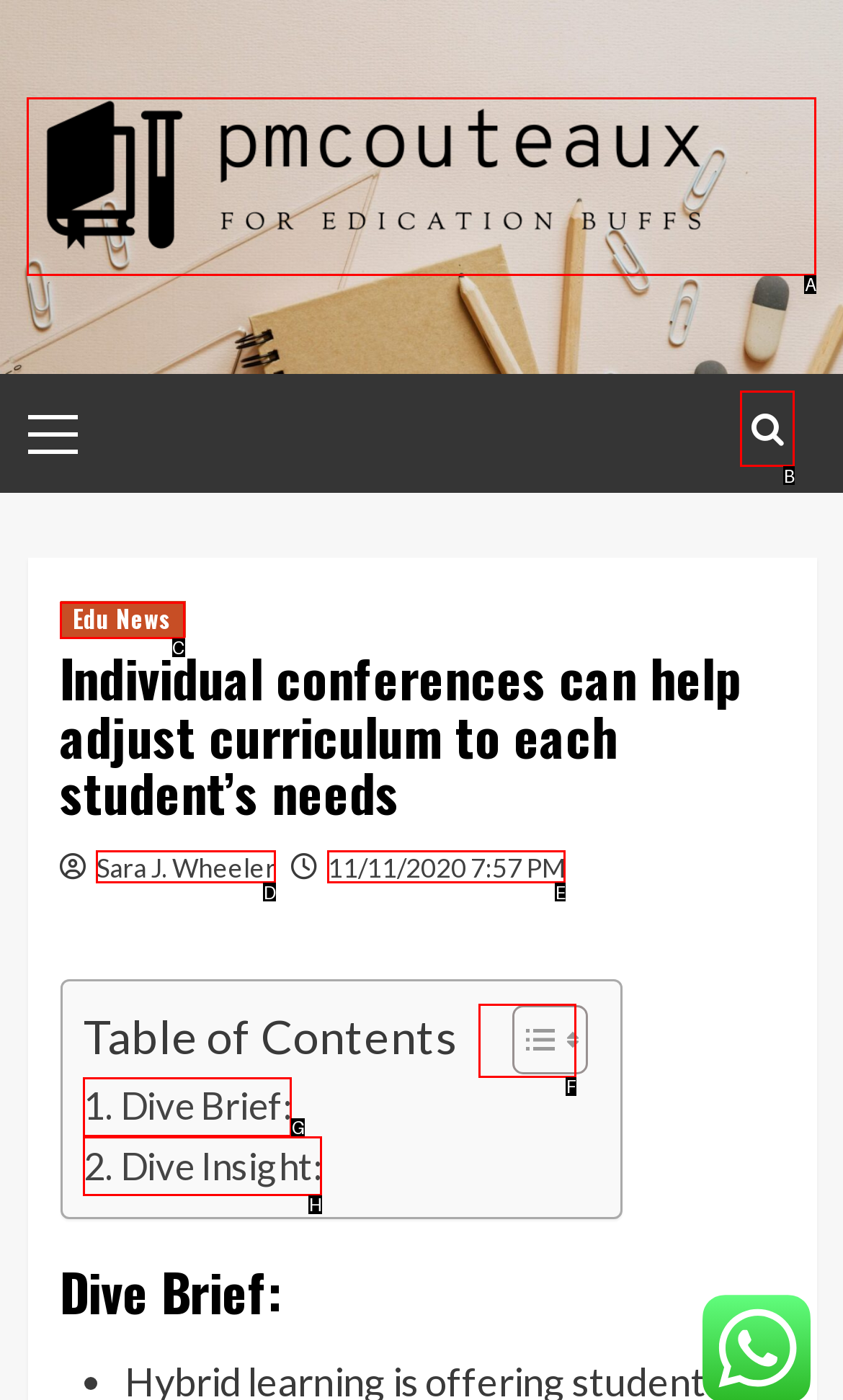Select the correct UI element to click for this task: View Edu News.
Answer using the letter from the provided options.

C